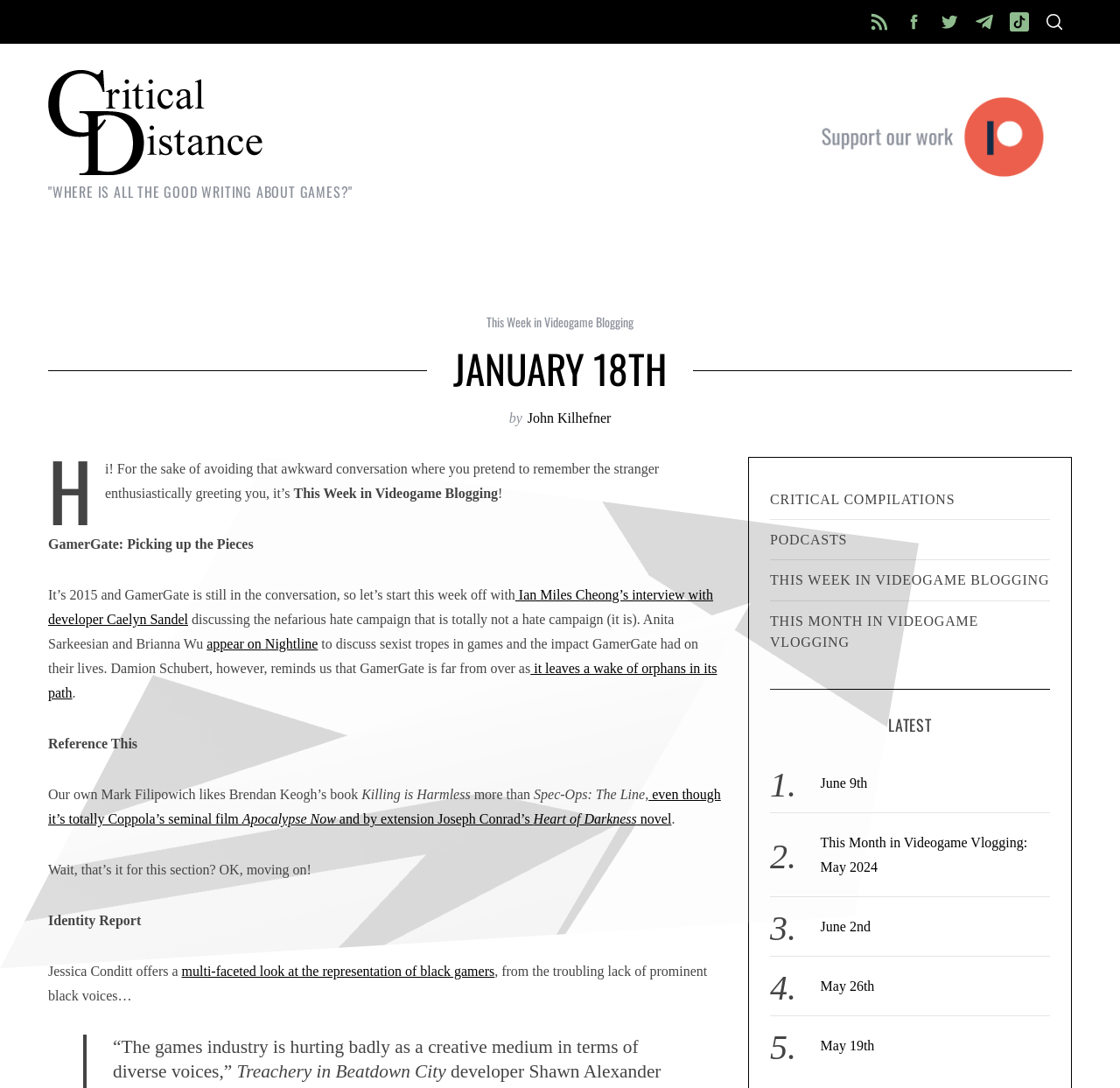What is the purpose of the search box?
Using the information presented in the image, please offer a detailed response to the question.

The purpose of the search box can be determined by looking at its location and label, which says 'Search for:', indicating that it is meant to be used to search the website for specific content.